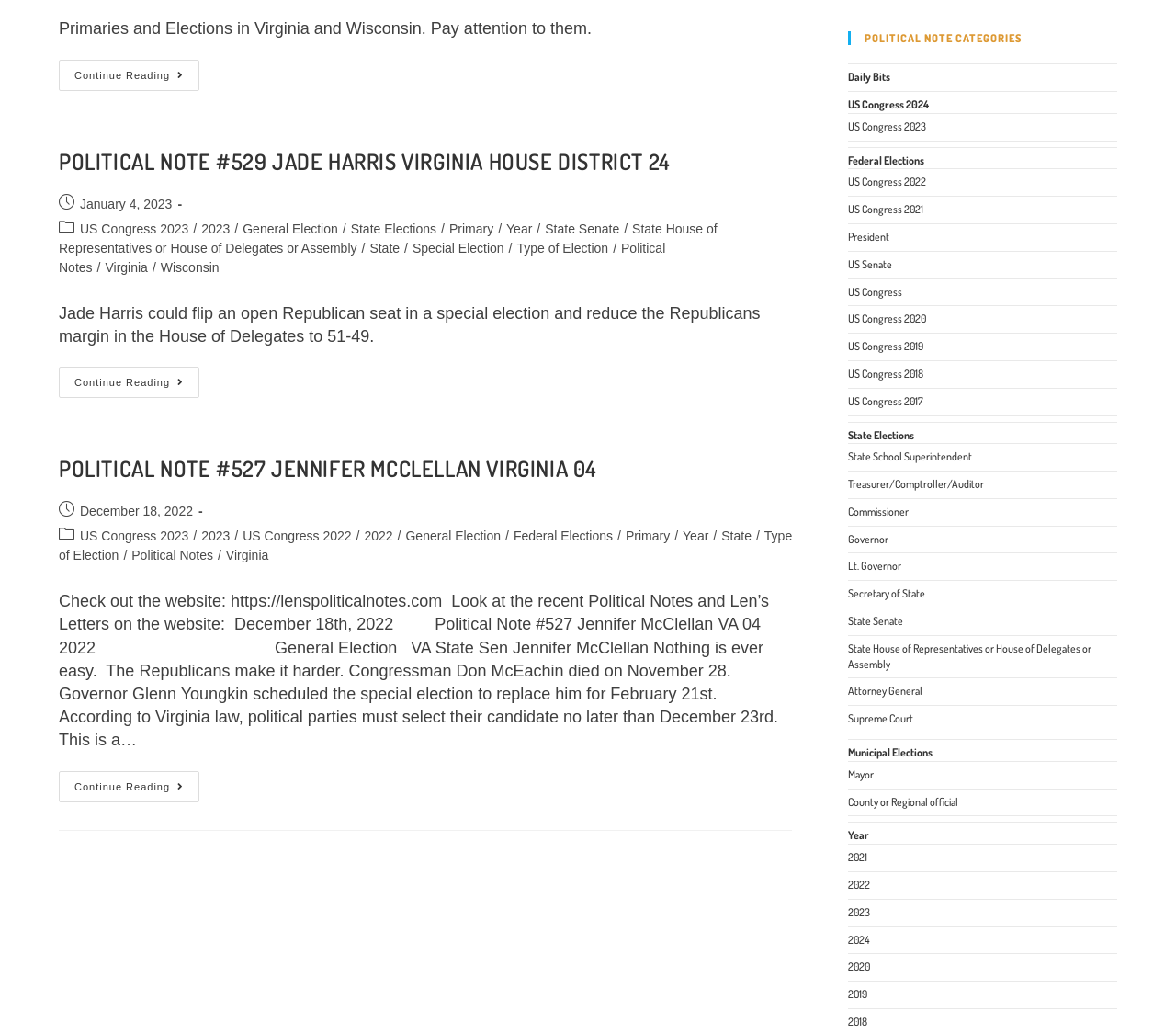Bounding box coordinates should be in the format (top-left x, top-left y, bottom-right x, bottom-right y) and all values should be floating point numbers between 0 and 1. Determine the bounding box coordinate for the UI element described as: WordPress.org

None